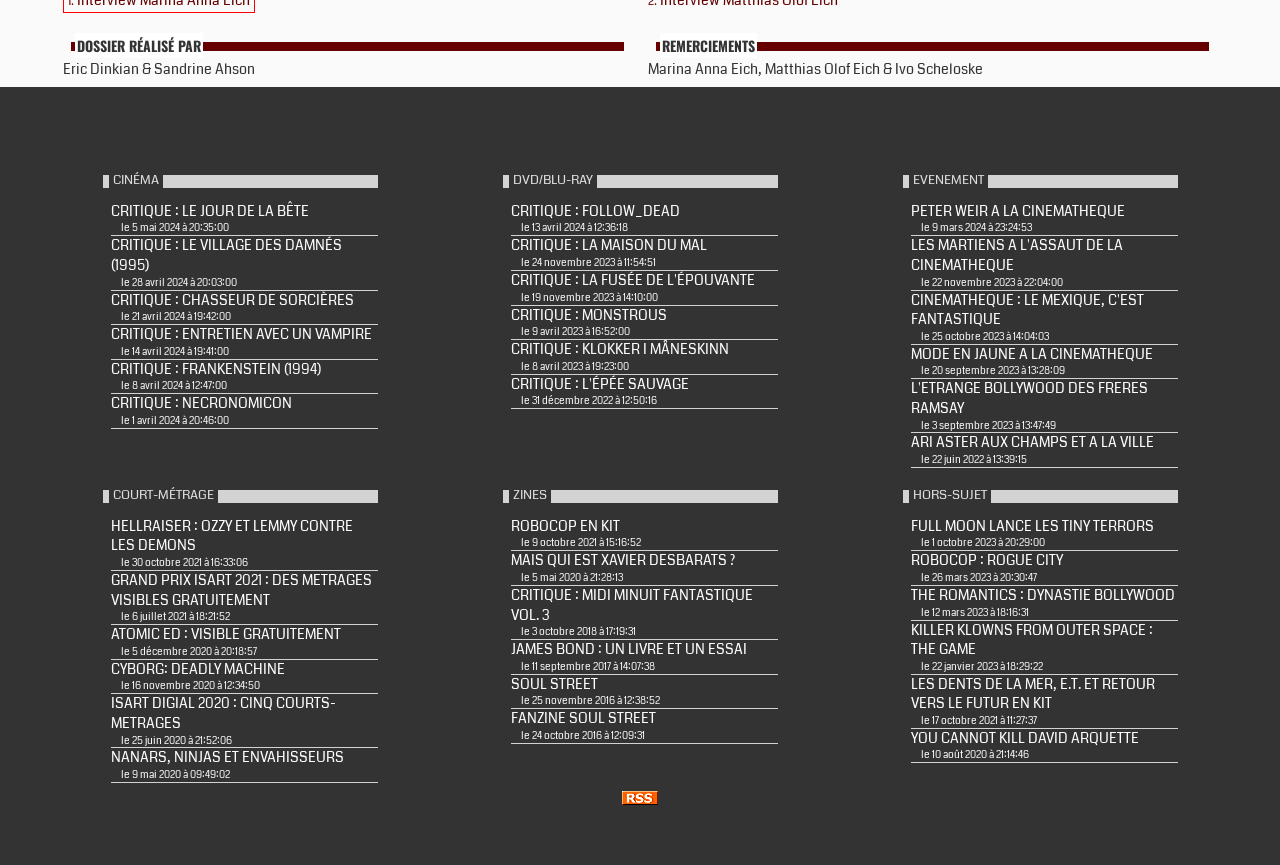Please give the bounding box coordinates of the area that should be clicked to fulfill the following instruction: "View the DVD/BLU-RAY section". The coordinates should be in the format of four float numbers from 0 to 1, i.e., [left, top, right, bottom].

[0.4, 0.198, 0.463, 0.219]